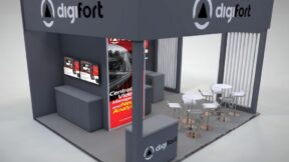Using details from the image, please answer the following question comprehensively:
What is showcased on the screens?

The screens surrounding the booth are used to display promotional materials related to Digifort's advanced video management and security solutions, which is a key aspect of the exhibition stand's design.